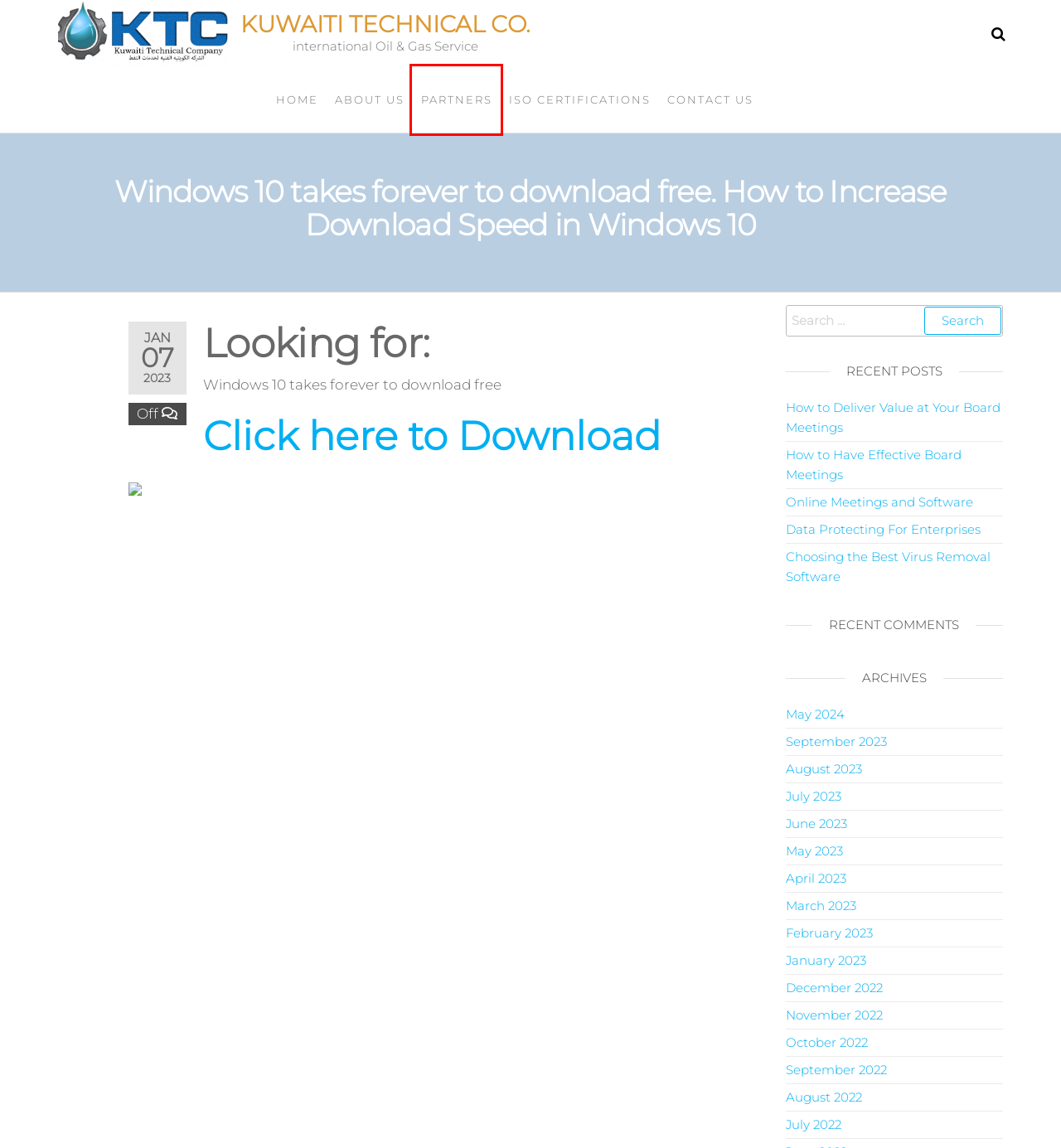You are provided with a screenshot of a webpage that includes a red rectangle bounding box. Please choose the most appropriate webpage description that matches the new webpage after clicking the element within the red bounding box. Here are the candidates:
A. January 2023 – Kuwaiti Technical Co.
B. April 2023 – Kuwaiti Technical Co.
C. December 2022 – Kuwaiti Technical Co.
D. March 2023 – Kuwaiti Technical Co.
E. Partners – Kuwaiti Technical Co.
F. Online Meetings and Software – Kuwaiti Technical Co.
G. About us – Kuwaiti Technical Co.
H. Data Protecting For Enterprises – Kuwaiti Technical Co.

E